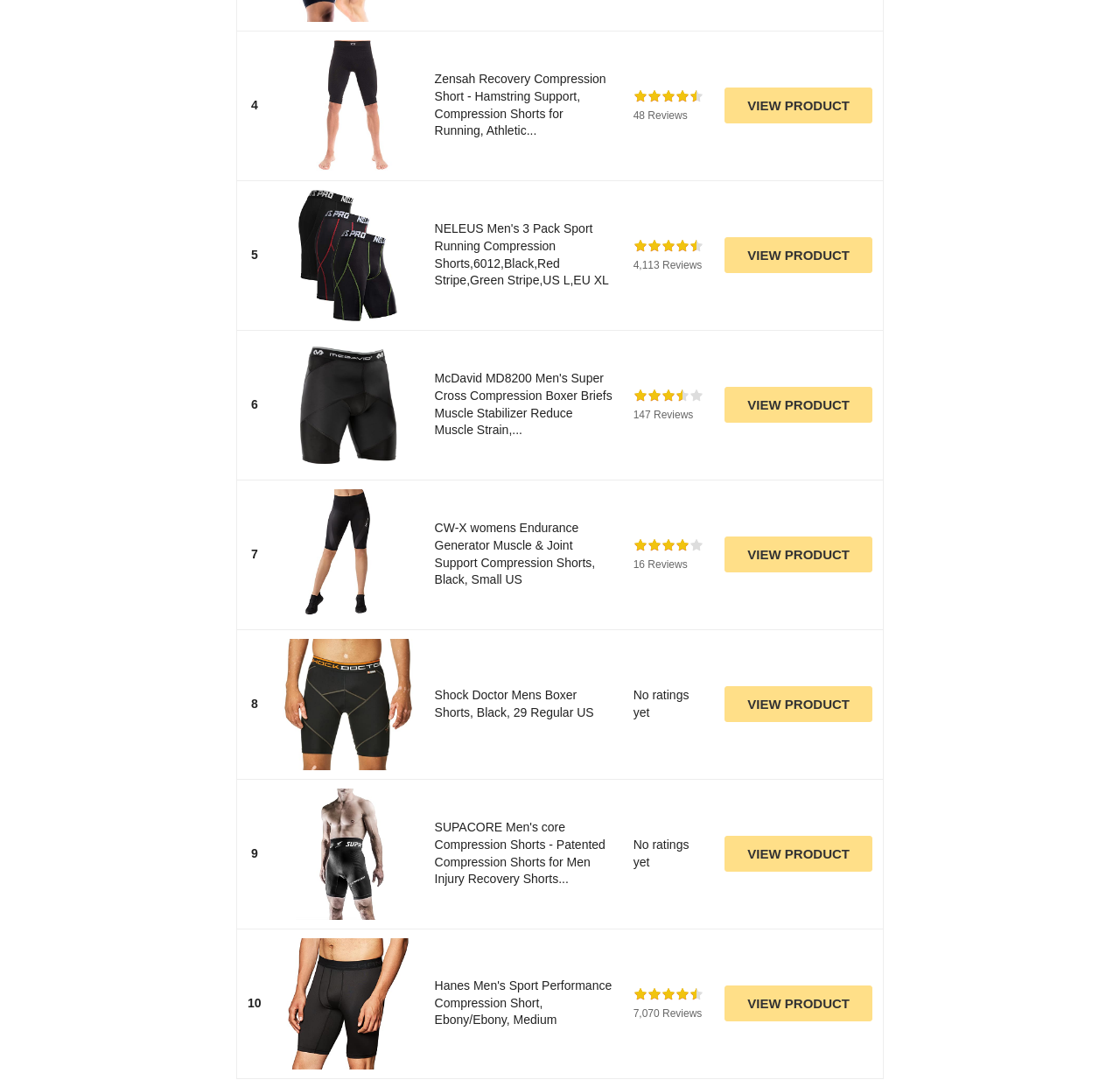Extract the bounding box coordinates of the UI element described by: "title="Reviews on Amazon"". The coordinates should include four float numbers ranging from 0 to 1, e.g., [left, top, right, bottom].

[0.565, 0.358, 0.628, 0.371]